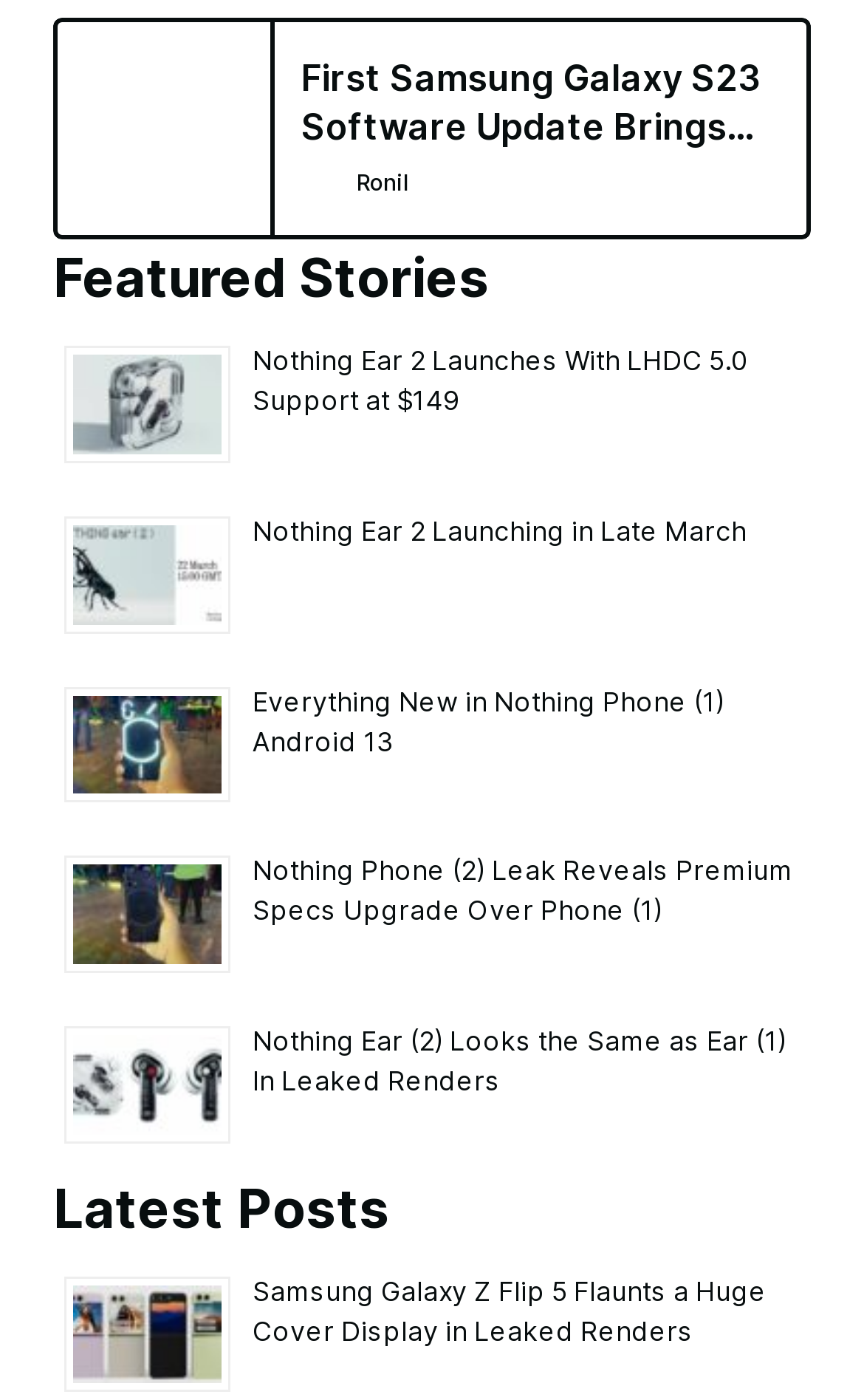Give a concise answer using only one word or phrase for this question:
What is the price of Nothing Ear 2?

$149